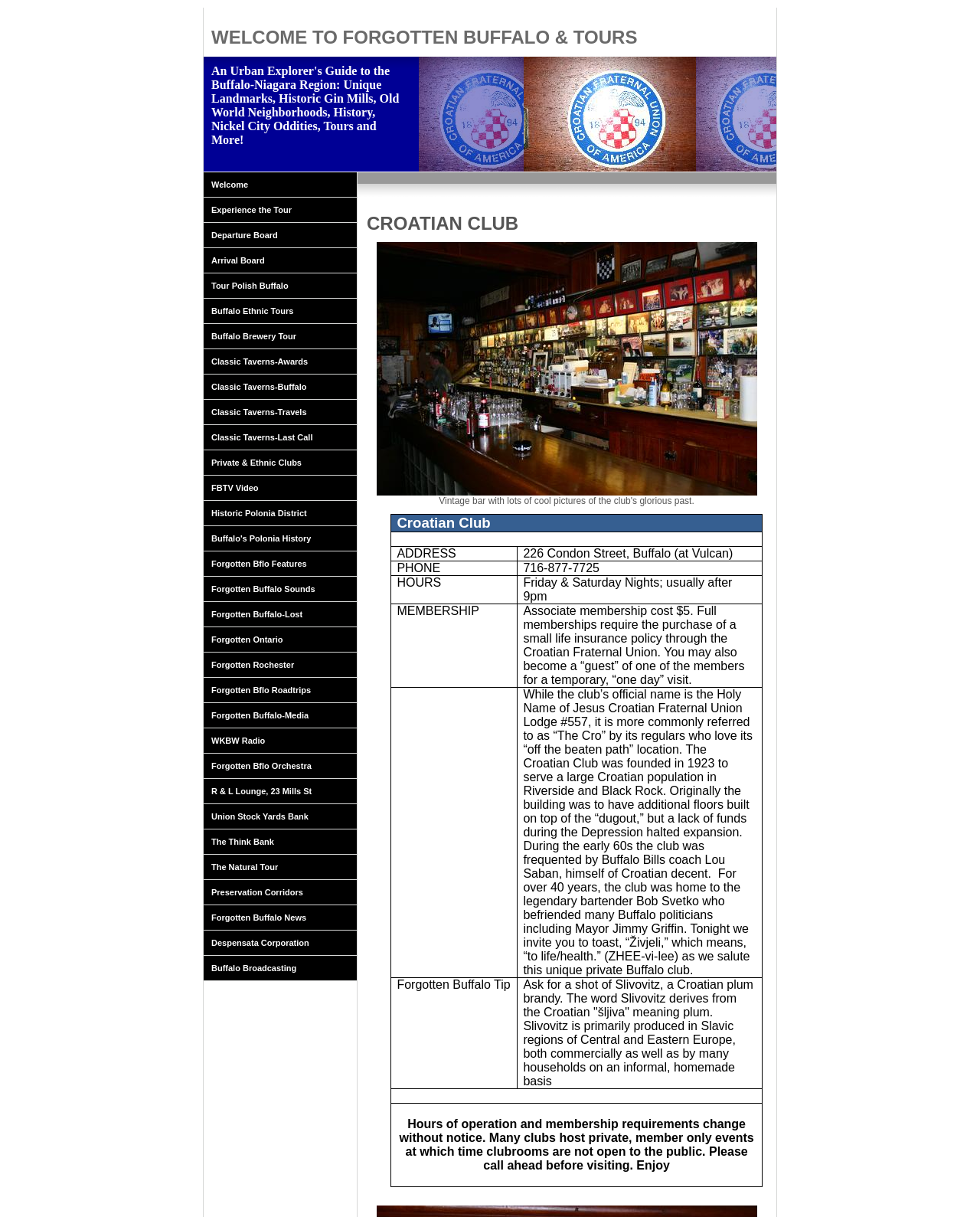Generate the text content of the main headline of the webpage.

WELCOME TO FORGOTTEN BUFFALO & TOURS